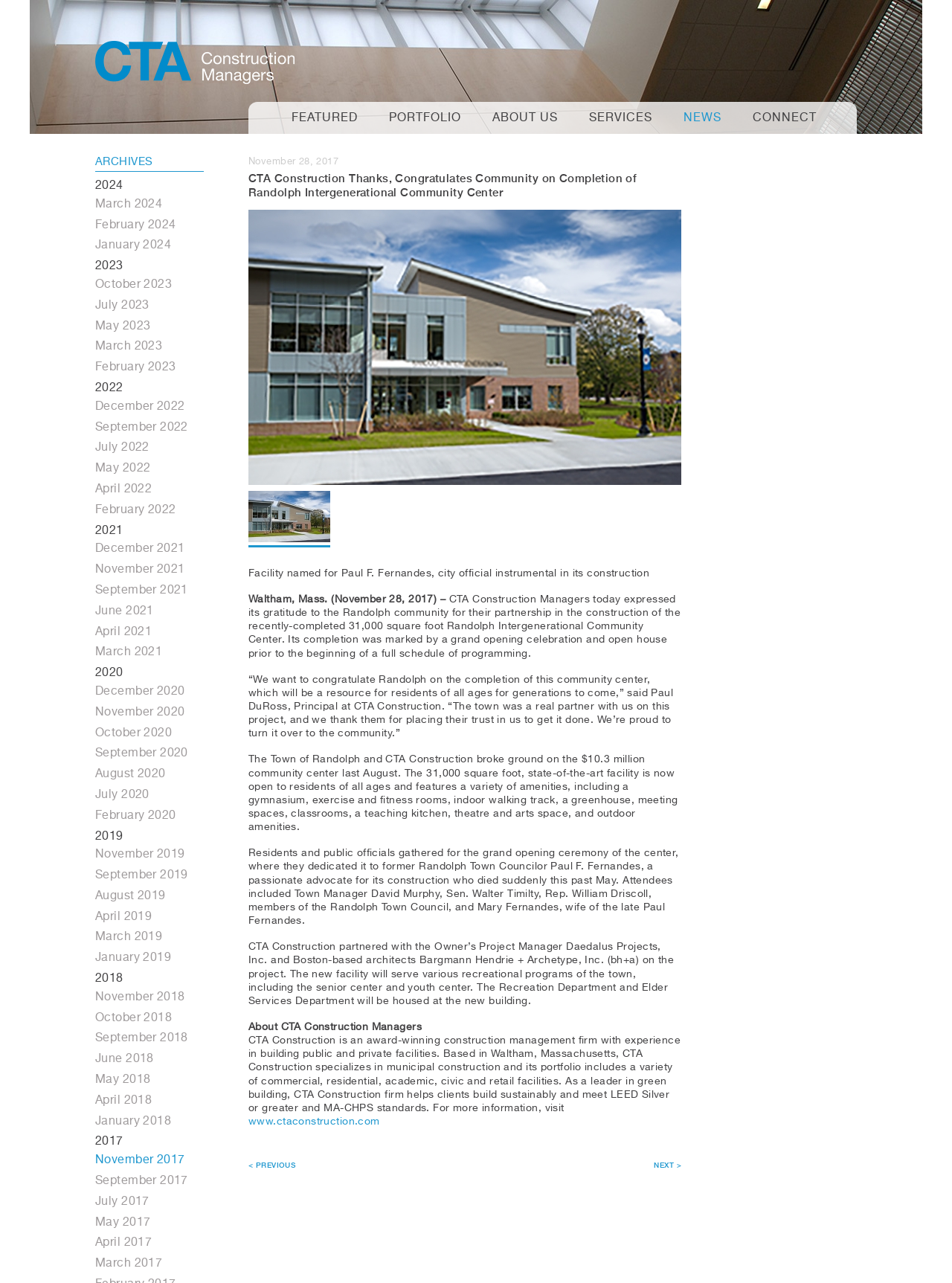What is the name of the architecture firm that partnered with CTA Construction?
Answer the question with detailed information derived from the image.

The answer can be found in the paragraph 'CTA Construction partnered with the Owner’s Project Manager Daedalus Projects, Inc. and Boston-based architects Bargmann Hendrie + Archetype, Inc. (bh+a) on the project.' which mentions the name of the architecture firm as Bargmann Hendrie + Archetype, Inc.